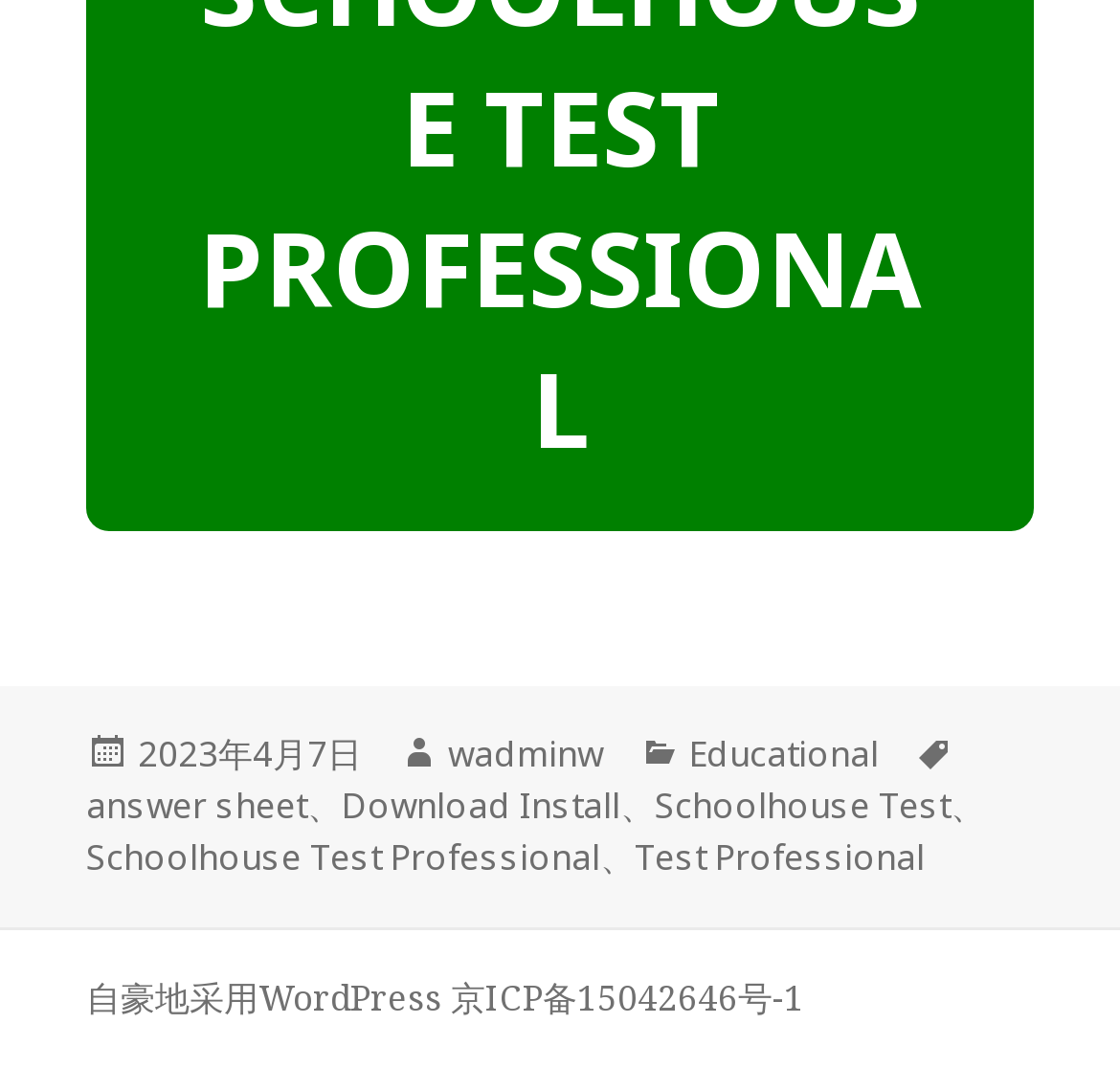Identify the bounding box coordinates necessary to click and complete the given instruction: "Go to the Educational category".

[0.615, 0.682, 0.785, 0.73]